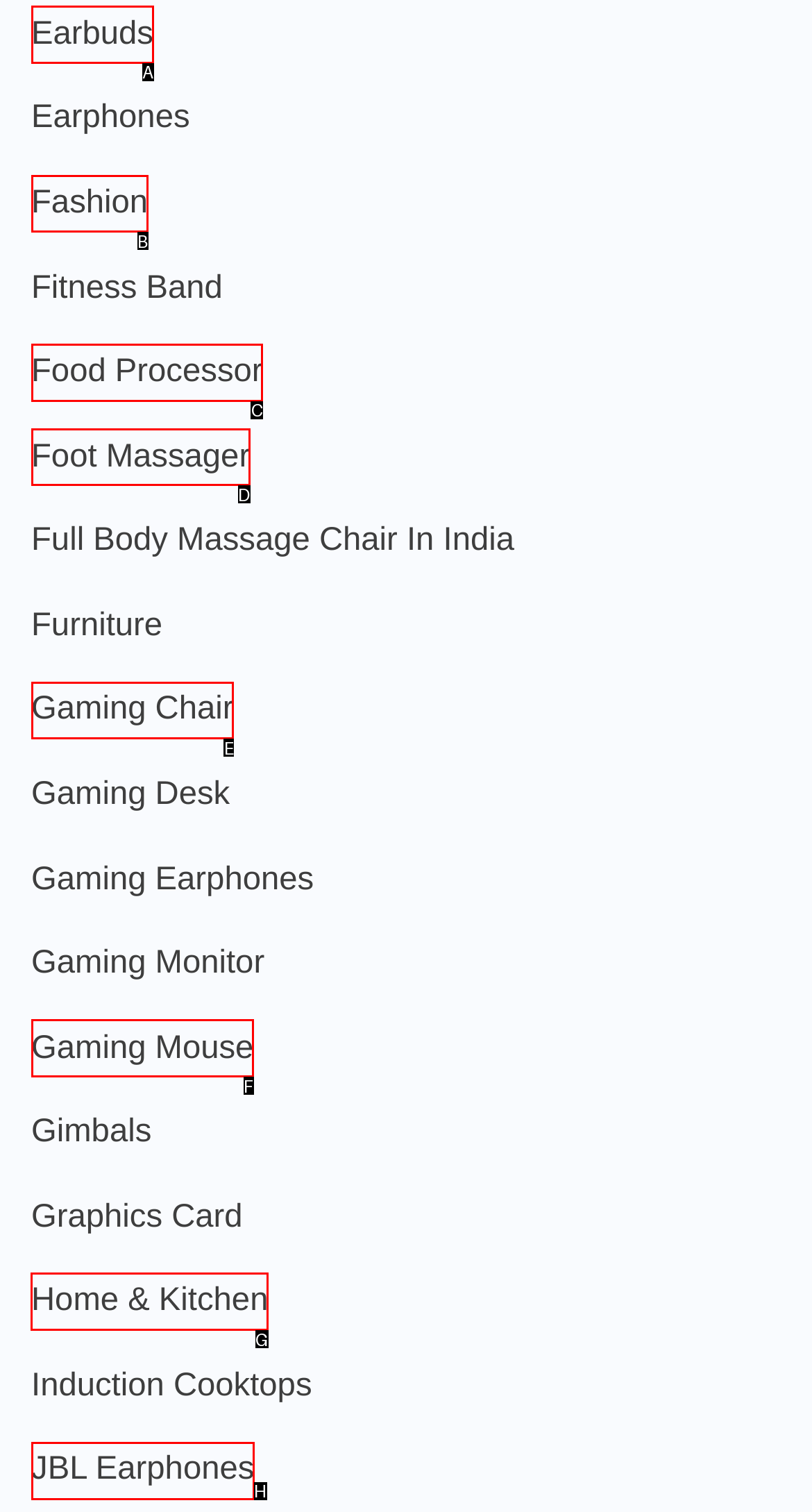Please identify the correct UI element to click for the task: Browse Home & Kitchen Respond with the letter of the appropriate option.

G